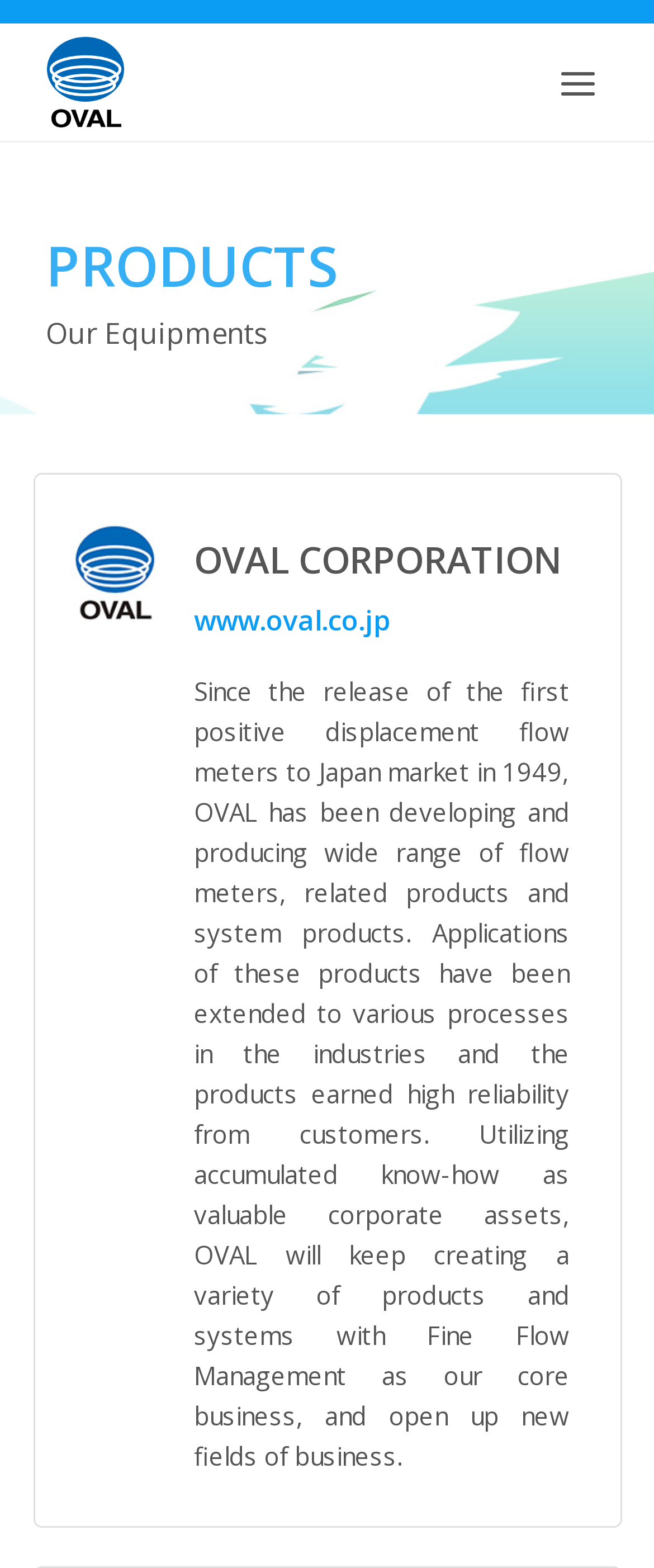Predict the bounding box of the UI element based on this description: "www.oval.co.jp".

[0.296, 0.383, 0.596, 0.408]